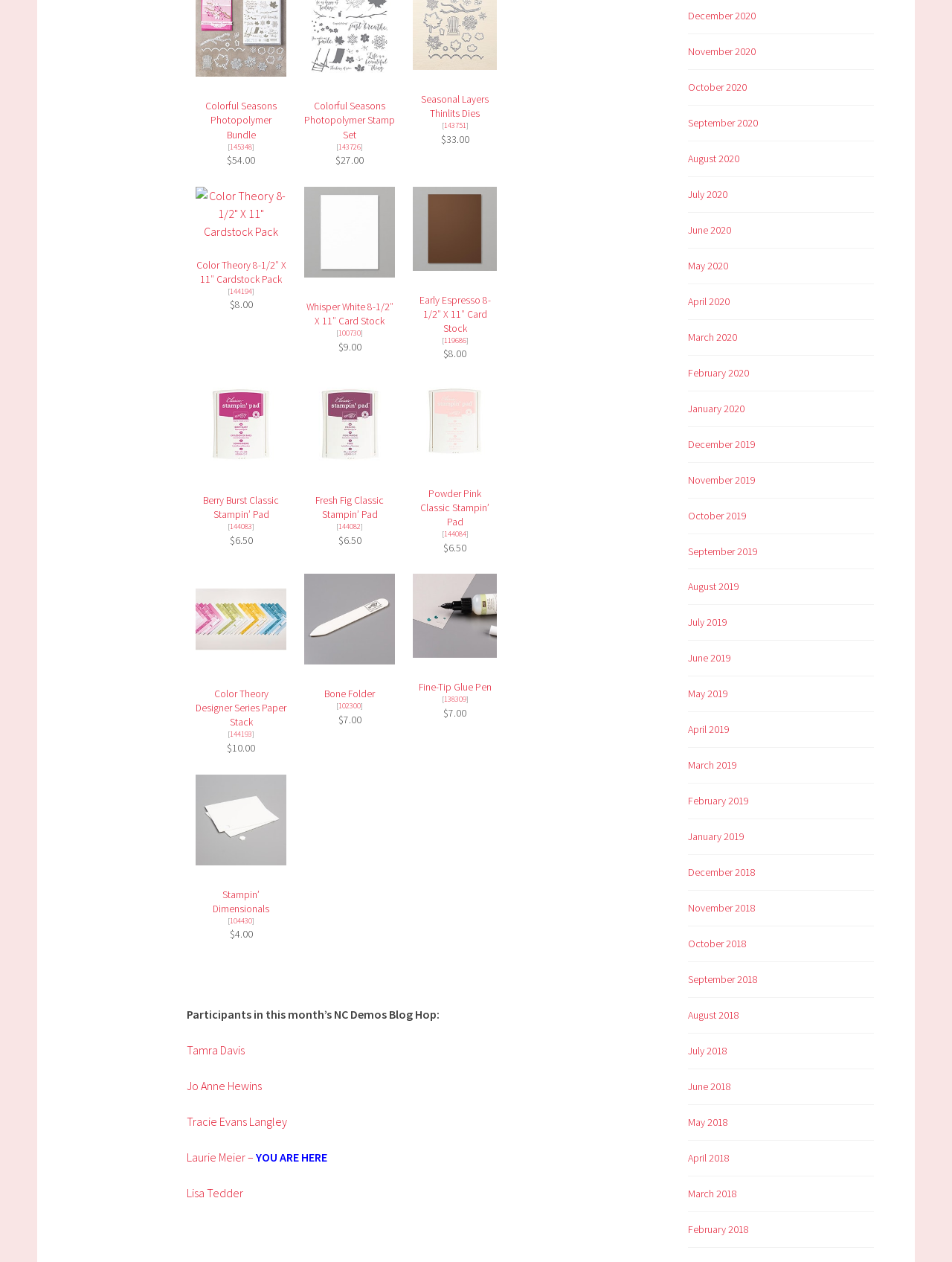Could you determine the bounding box coordinates of the clickable element to complete the instruction: "Purchase Whisper White 8-1/2" X 11" Card Stock"? Provide the coordinates as four float numbers between 0 and 1, i.e., [left, top, right, bottom].

[0.32, 0.21, 0.415, 0.222]